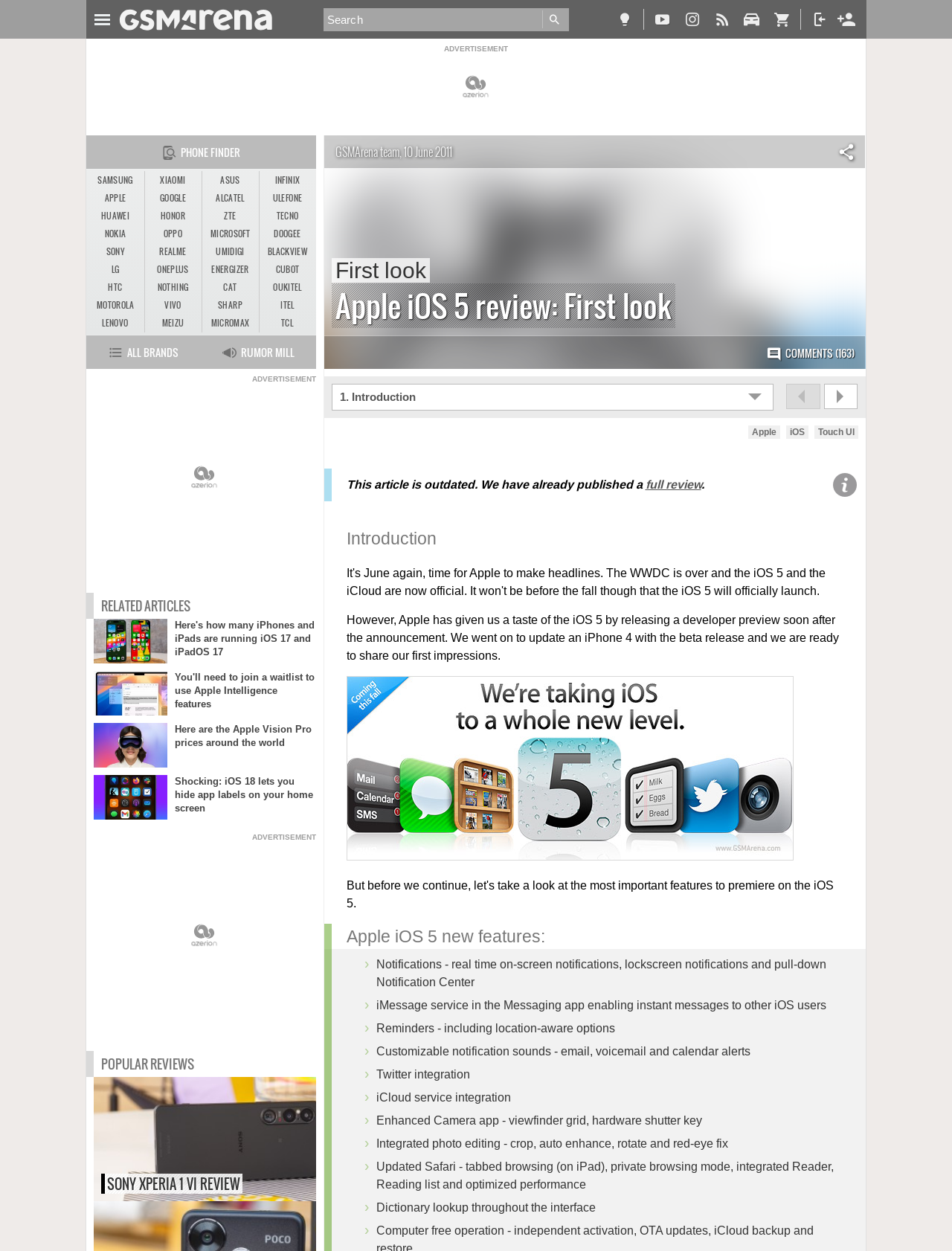Given the webpage screenshot, identify the bounding box of the UI element that matches this description: "All brands".

[0.09, 0.268, 0.211, 0.295]